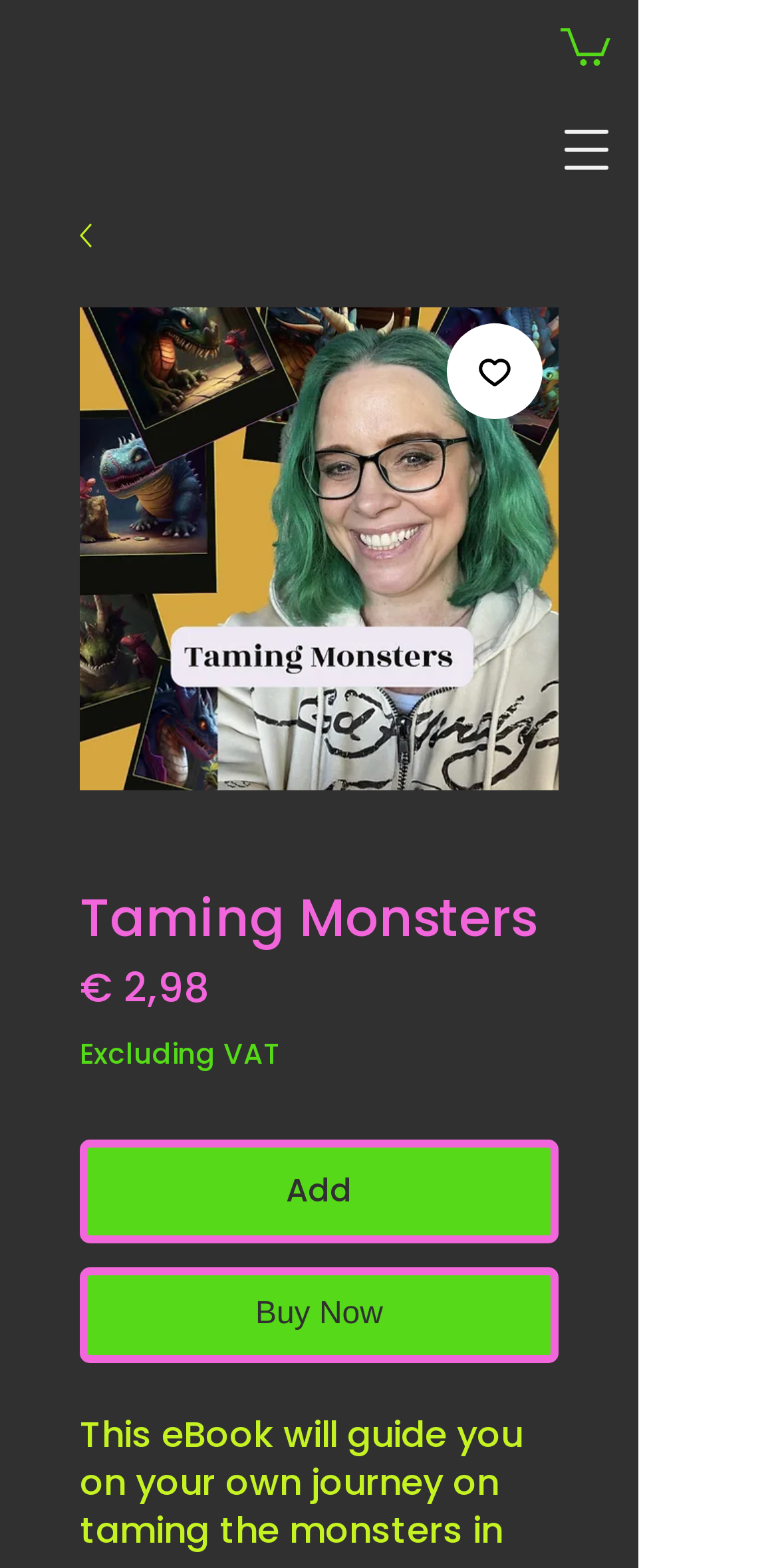Determine the bounding box for the UI element as described: "Add". The coordinates should be represented as four float numbers between 0 and 1, formatted as [left, top, right, bottom].

[0.103, 0.726, 0.718, 0.793]